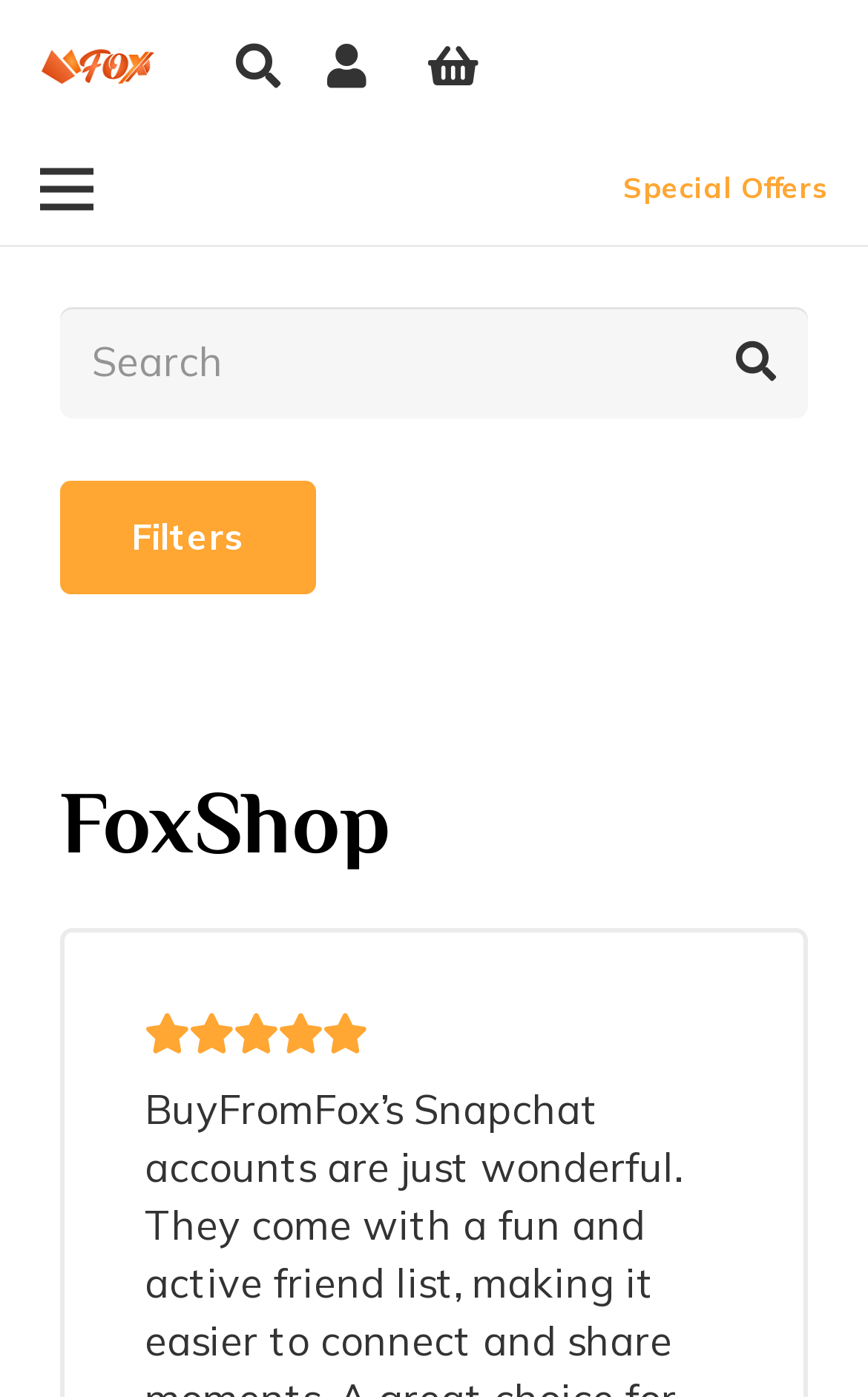Find the bounding box coordinates for the element that must be clicked to complete the instruction: "view cart". The coordinates should be four float numbers between 0 and 1, indicated as [left, top, right, bottom].

[0.466, 0.008, 0.579, 0.088]